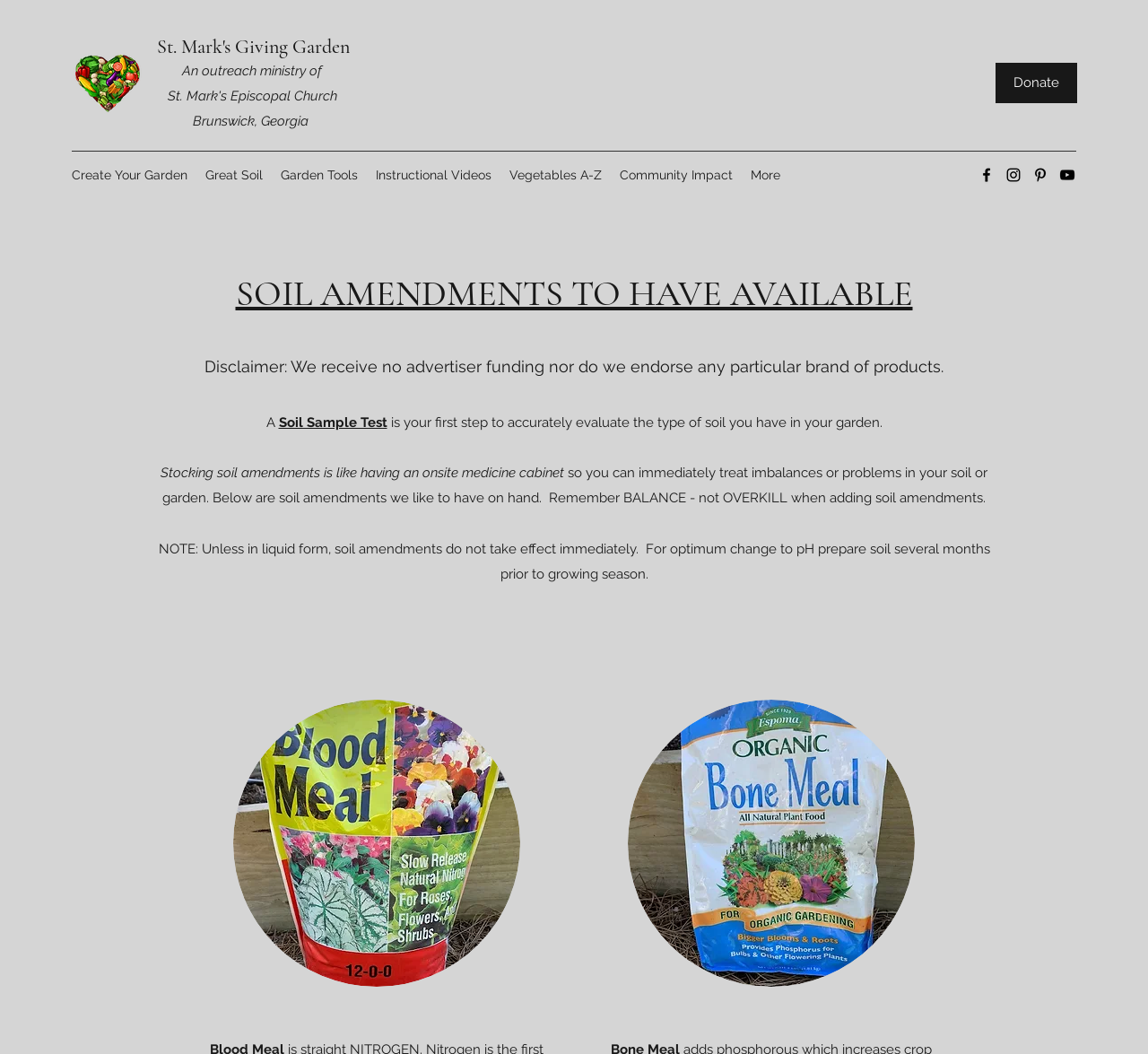Identify the bounding box coordinates of the region I need to click to complete this instruction: "Check the 'Center Stage Quilt pattern' details".

None